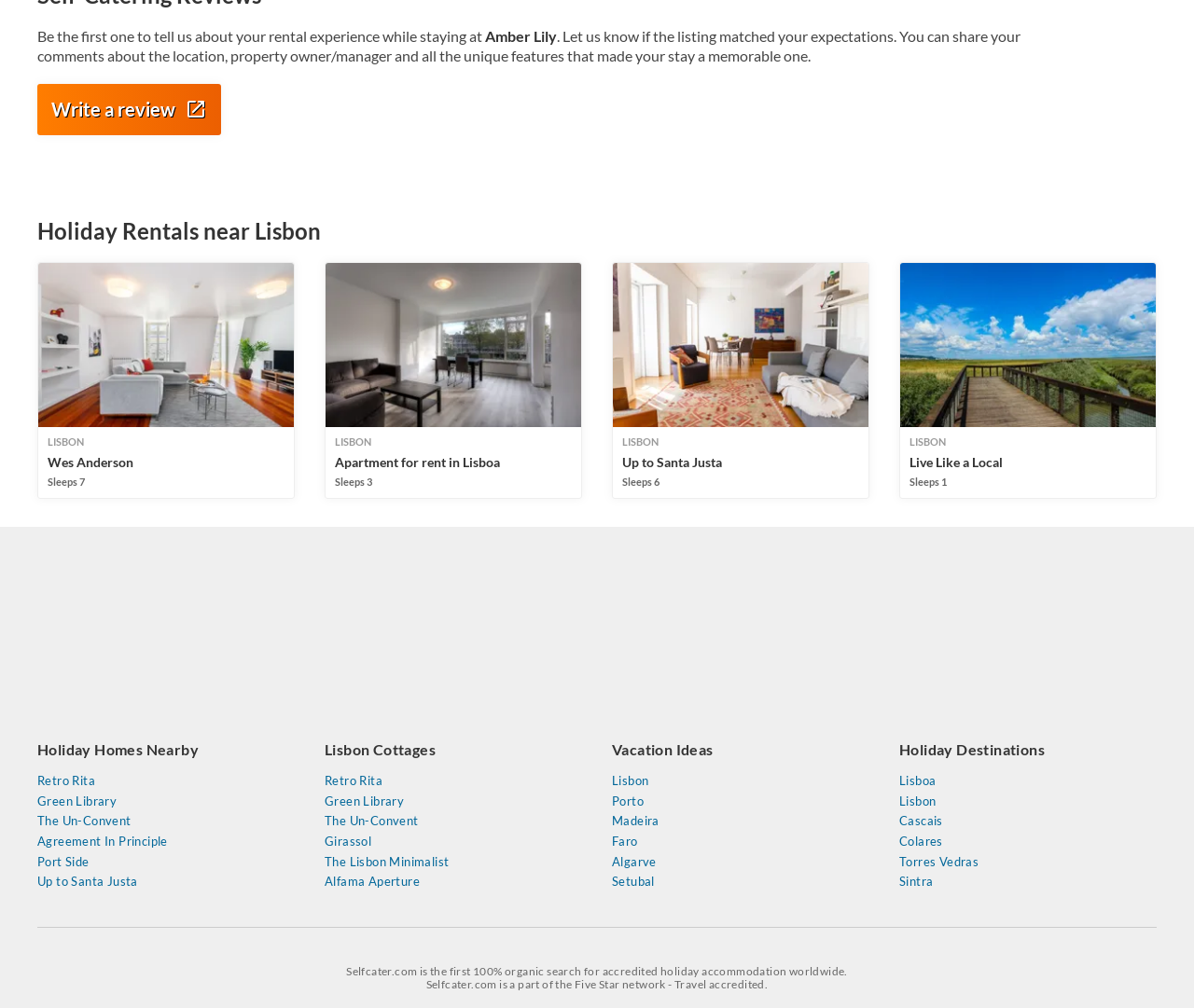Please identify the bounding box coordinates of the clickable region that I should interact with to perform the following instruction: "Explore holiday homes nearby". The coordinates should be expressed as four float numbers between 0 and 1, i.e., [left, top, right, bottom].

[0.031, 0.735, 0.166, 0.752]